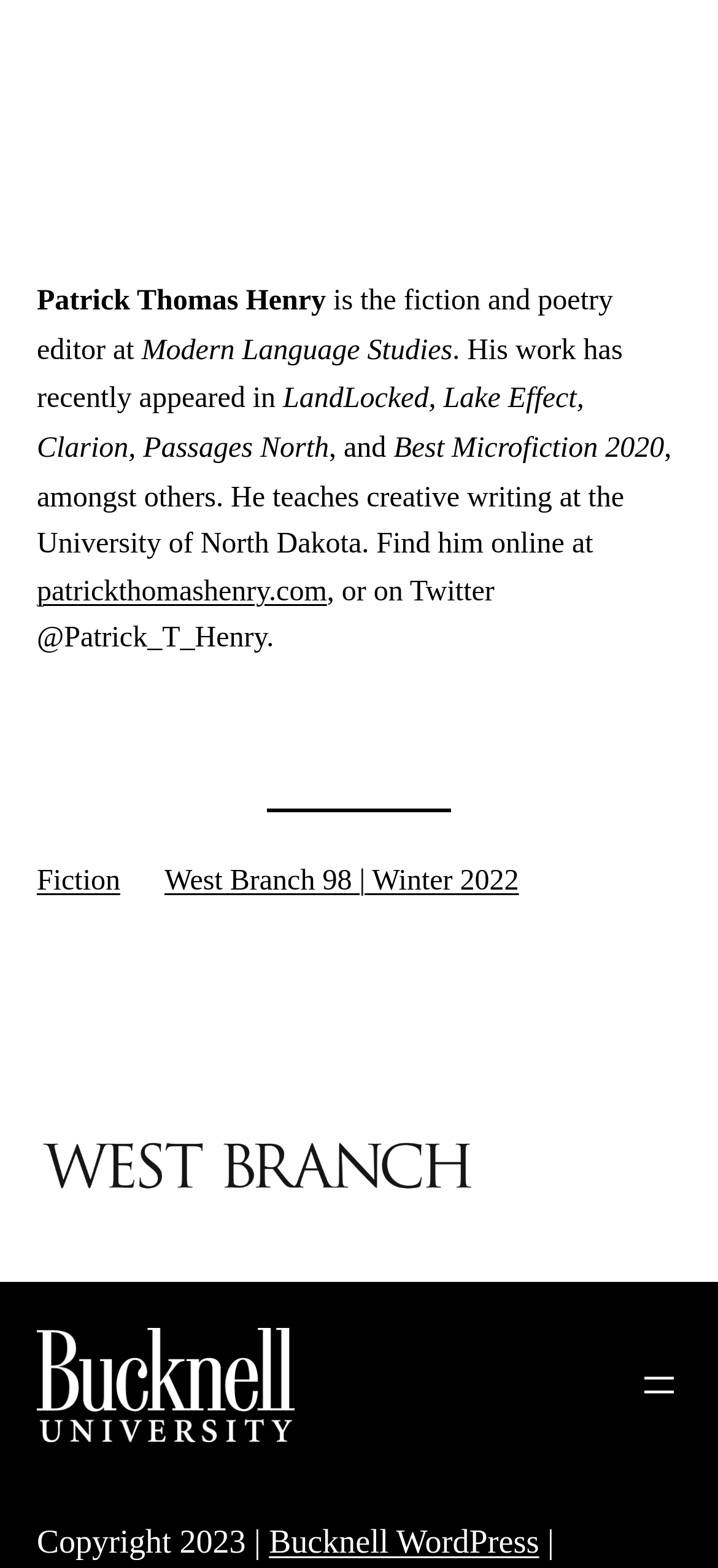What is the name of the magazine that has a link on this webpage?
Look at the image and respond with a single word or a short phrase.

West Branch